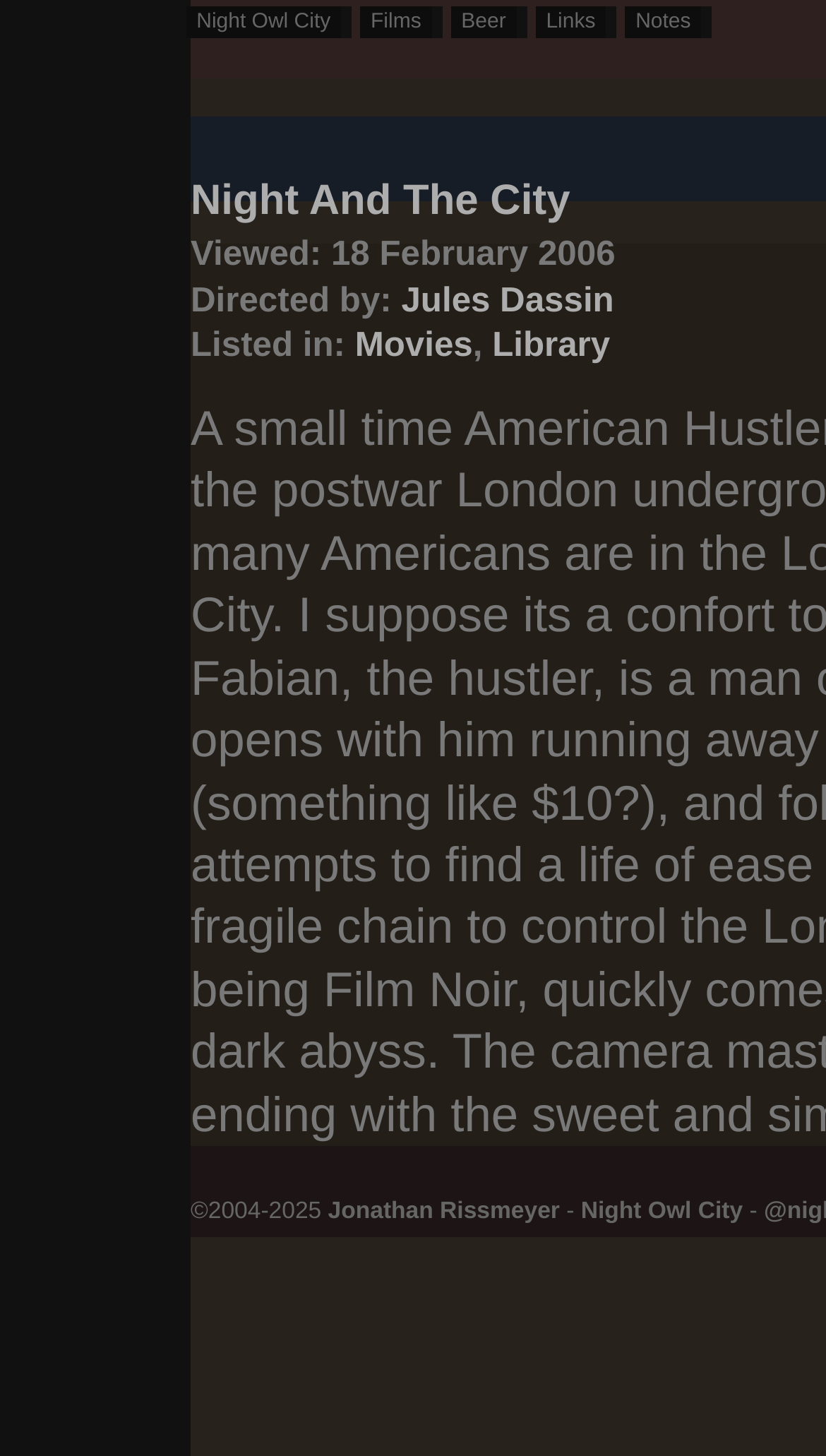Could you determine the bounding box coordinates of the clickable element to complete the instruction: "view Night And The City"? Provide the coordinates as four float numbers between 0 and 1, i.e., [left, top, right, bottom].

[0.231, 0.123, 0.69, 0.155]